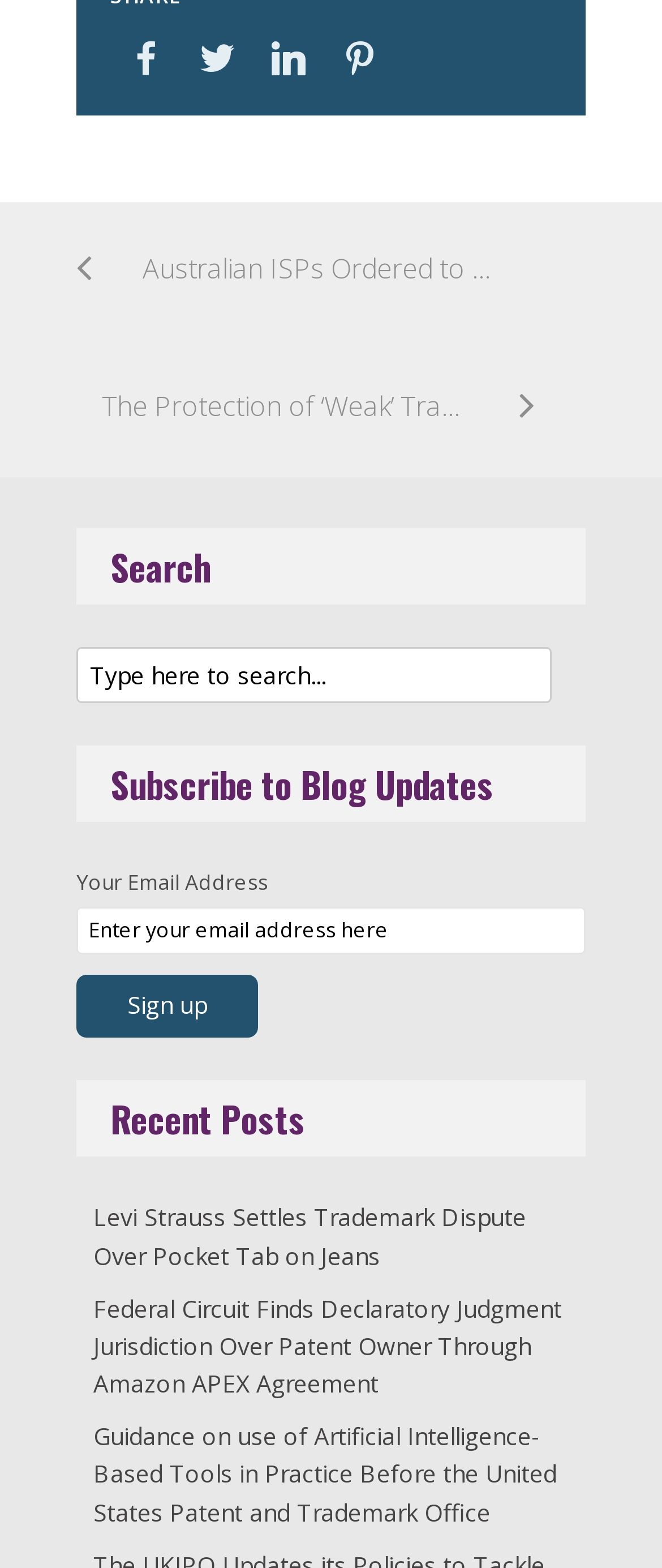Answer the question in one word or a short phrase:
How many headings are there on the webpage?

4